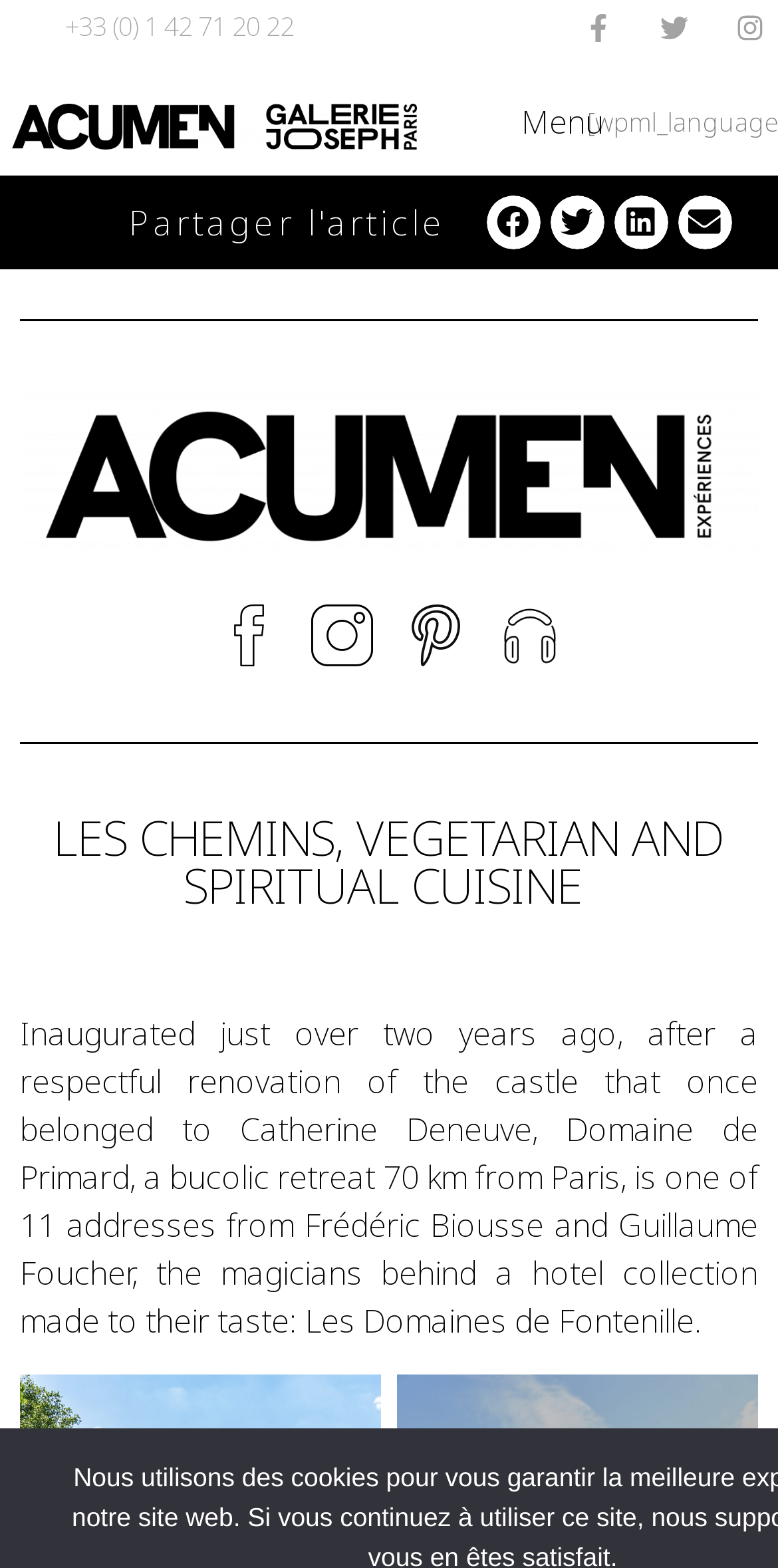How many social media links are there?
From the image, respond with a single word or phrase.

3